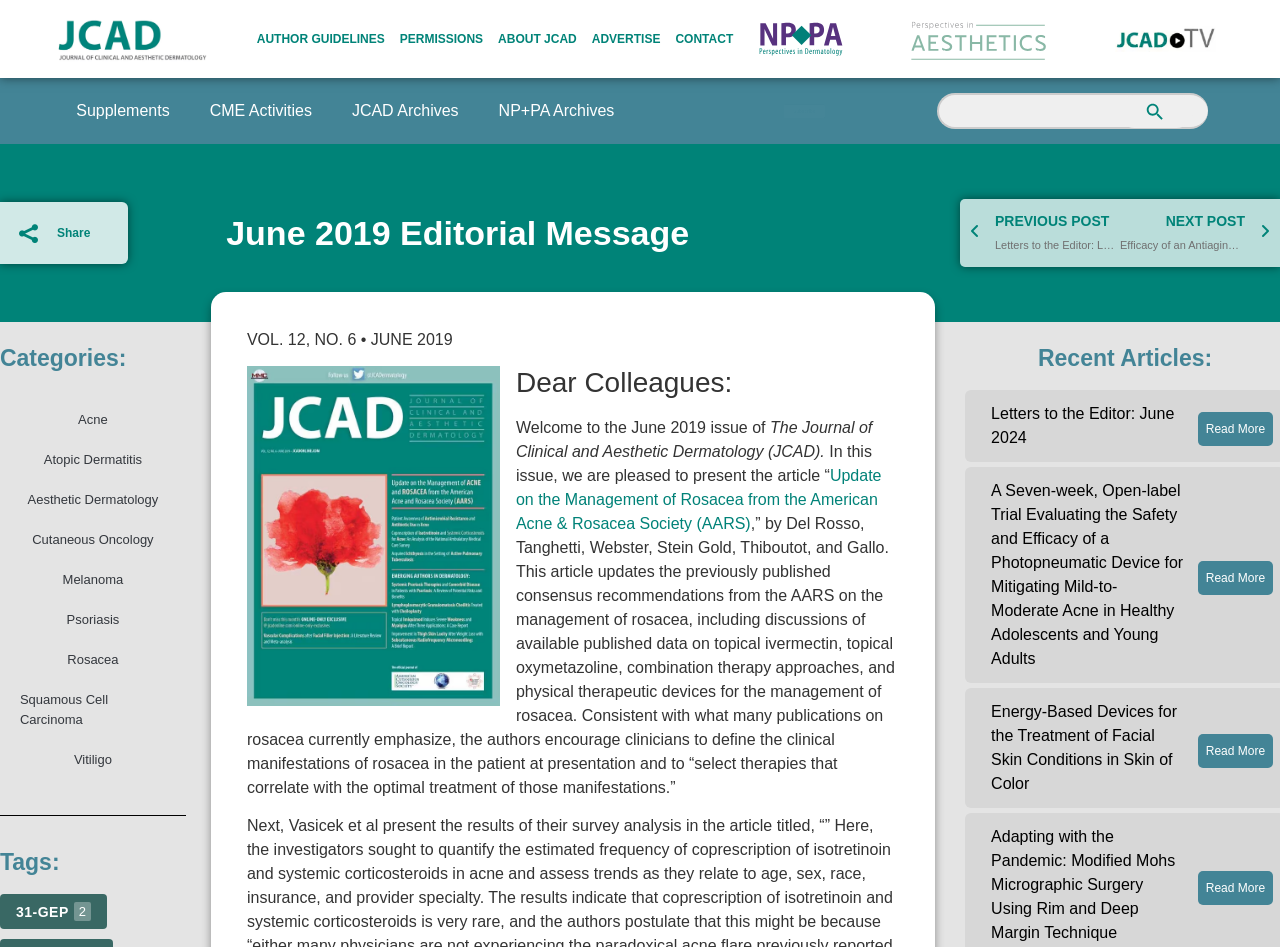Determine the bounding box coordinates of the region that needs to be clicked to achieve the task: "Read the article 'Update on the Management of Rosacea from the American Acne & Rosacea Society (AARS)'".

[0.403, 0.493, 0.689, 0.562]